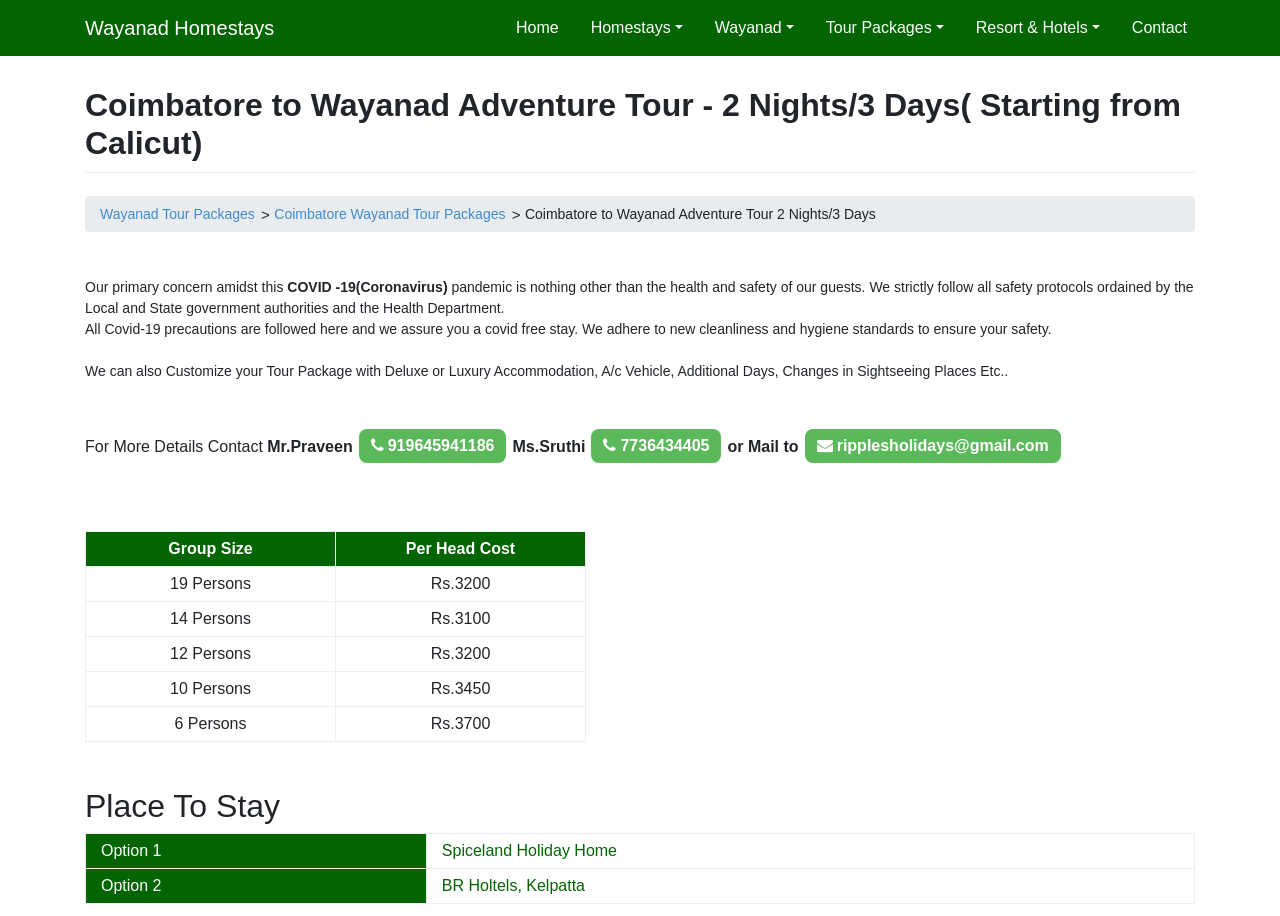Identify the bounding box coordinates of the clickable region necessary to fulfill the following instruction: "View Coimbatore to Wayanad Adventure Tour 2 Nights/3 Days". The bounding box coordinates should be four float numbers between 0 and 1, i.e., [left, top, right, bottom].

[0.41, 0.222, 0.696, 0.245]